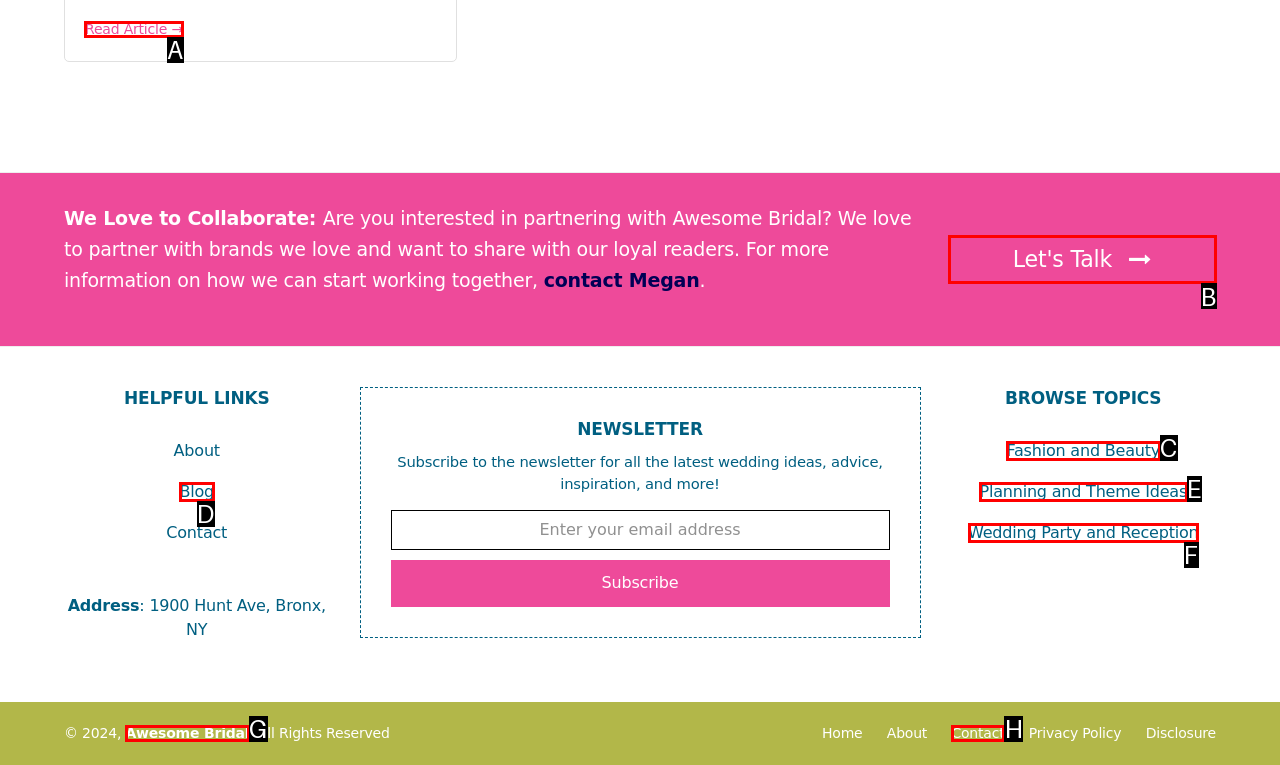Decide which UI element to click to accomplish the task: Click the 'Contact' link
Respond with the corresponding option letter.

None